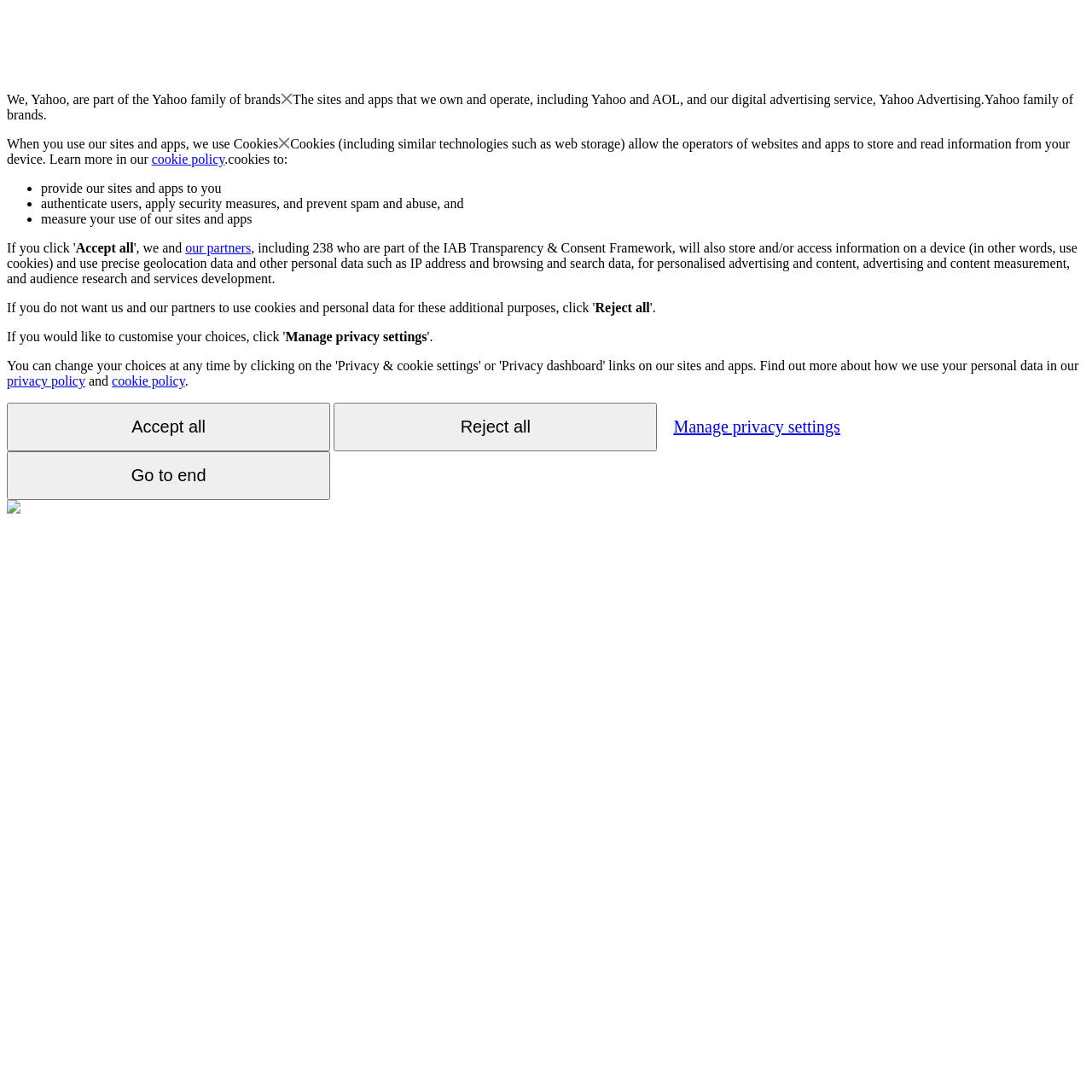Determine the bounding box coordinates of the region that needs to be clicked to achieve the task: "View the 'cookie policy'".

[0.102, 0.342, 0.169, 0.355]